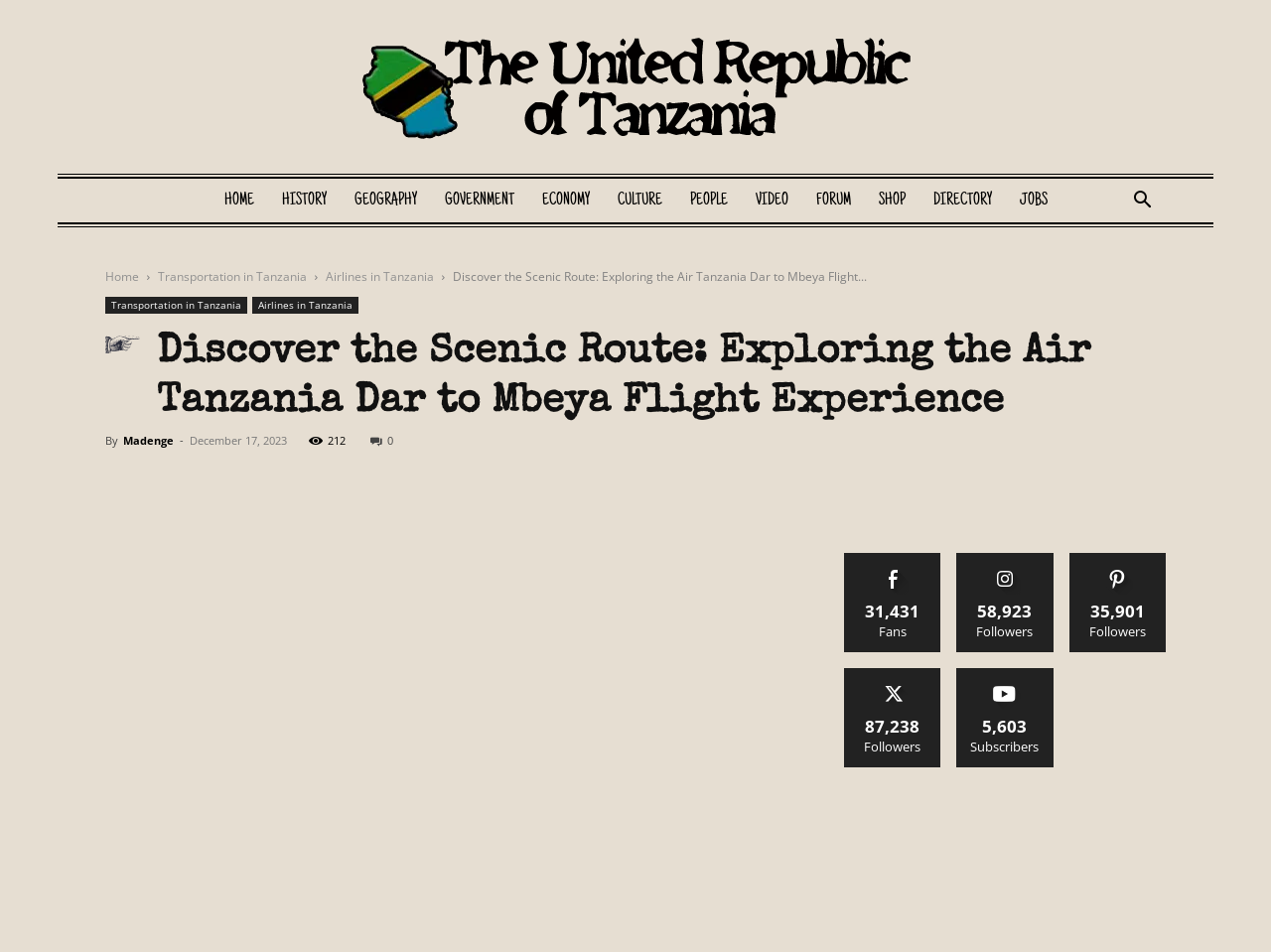How many links are in the top navigation menu?
From the image, respond with a single word or phrase.

11